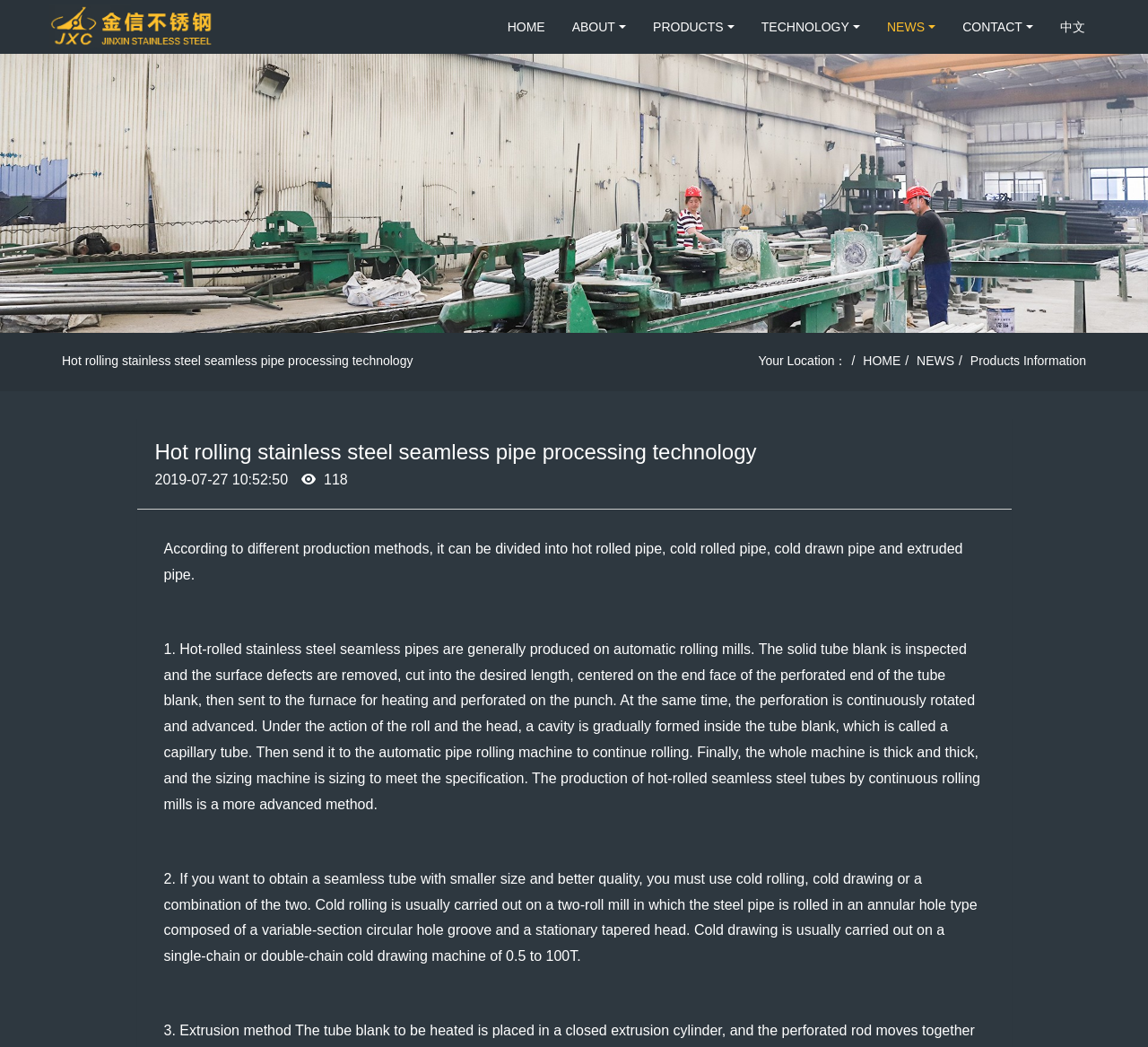Please identify the bounding box coordinates of the element on the webpage that should be clicked to follow this instruction: "Learn about the company". The bounding box coordinates should be given as four float numbers between 0 and 1, formatted as [left, top, right, bottom].

[0.486, 0.0, 0.557, 0.051]